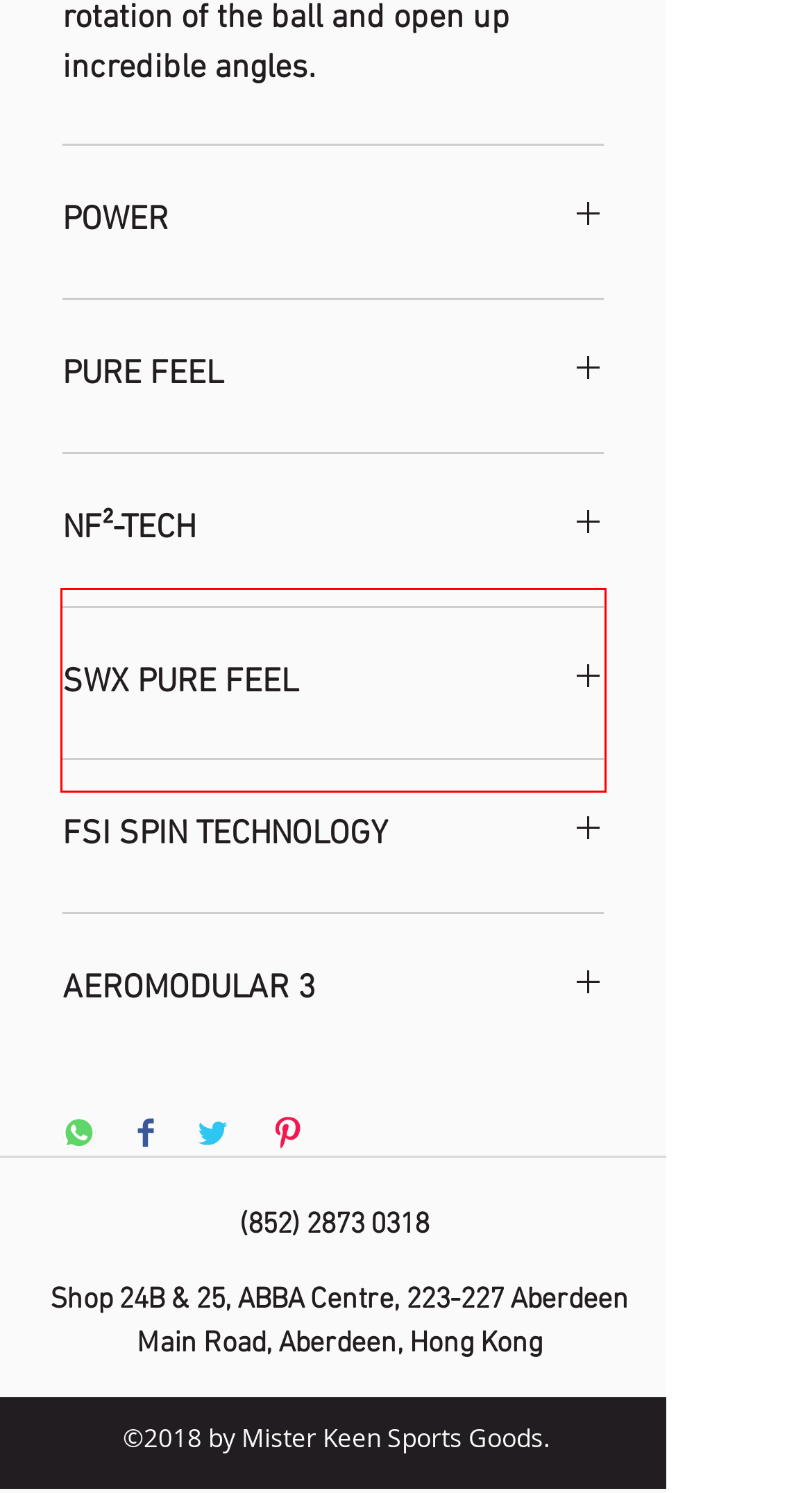You are provided with a webpage screenshot that includes a red rectangle bounding box. Extract the text content from within the bounding box using OCR.

Flax inserts at strategic locations in the frame create optimal shock absorption and sound quality for an exceptional playing experience.